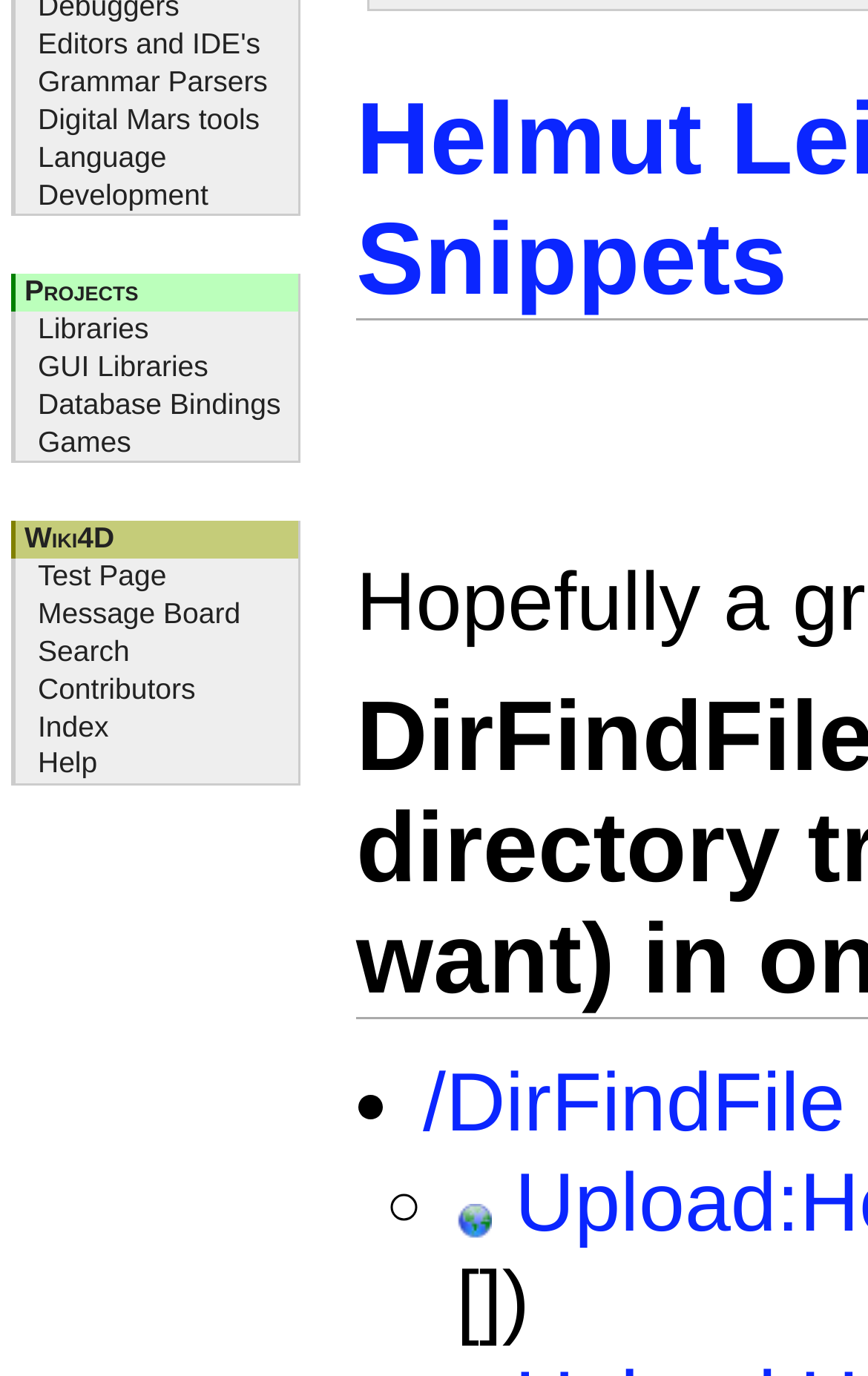Given the element description "Index" in the screenshot, predict the bounding box coordinates of that UI element.

[0.013, 0.515, 0.344, 0.542]